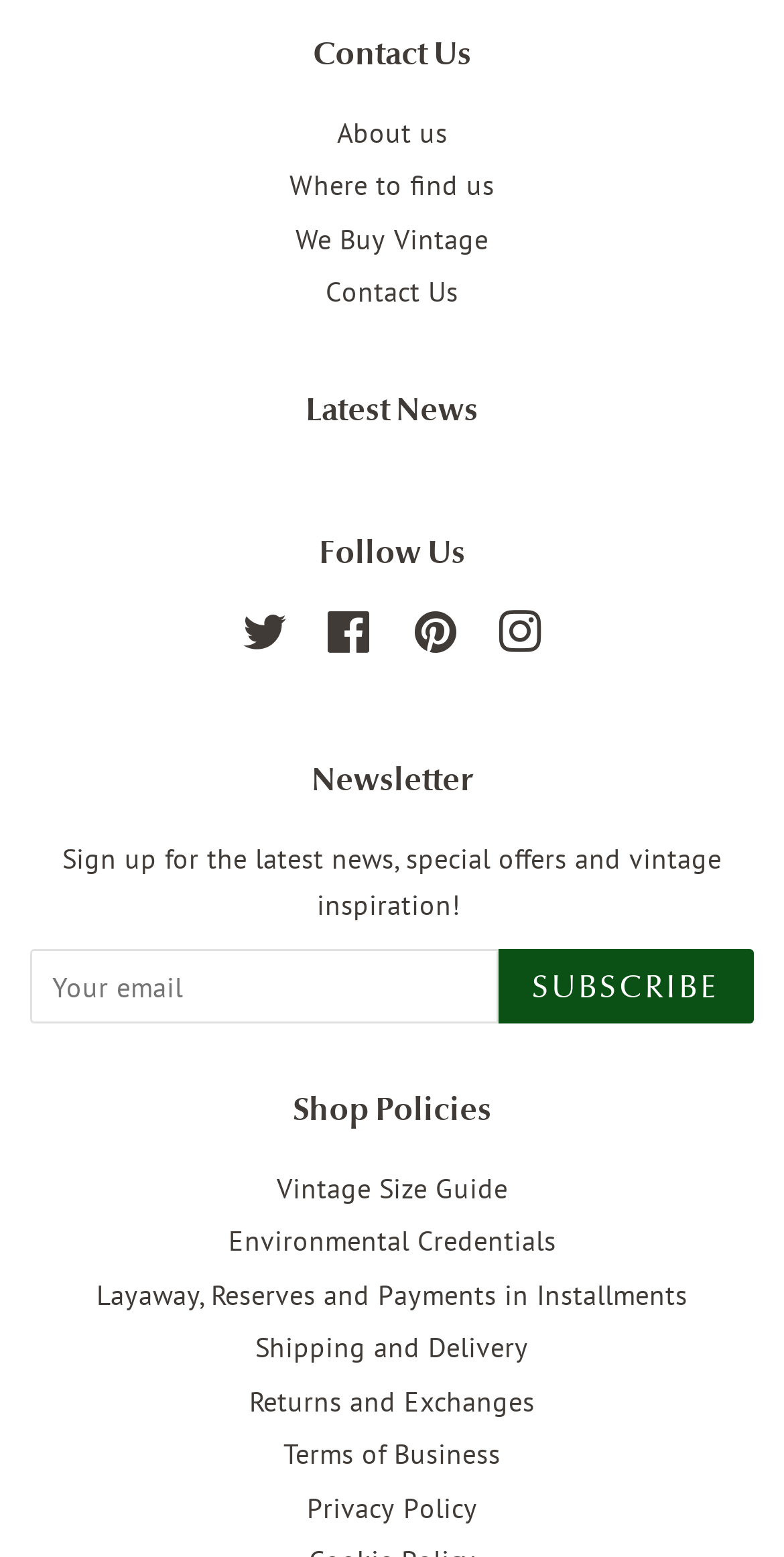Find the bounding box coordinates for the area you need to click to carry out the instruction: "Subscribe to the newsletter". The coordinates should be four float numbers between 0 and 1, indicated as [left, top, right, bottom].

[0.635, 0.61, 0.962, 0.657]